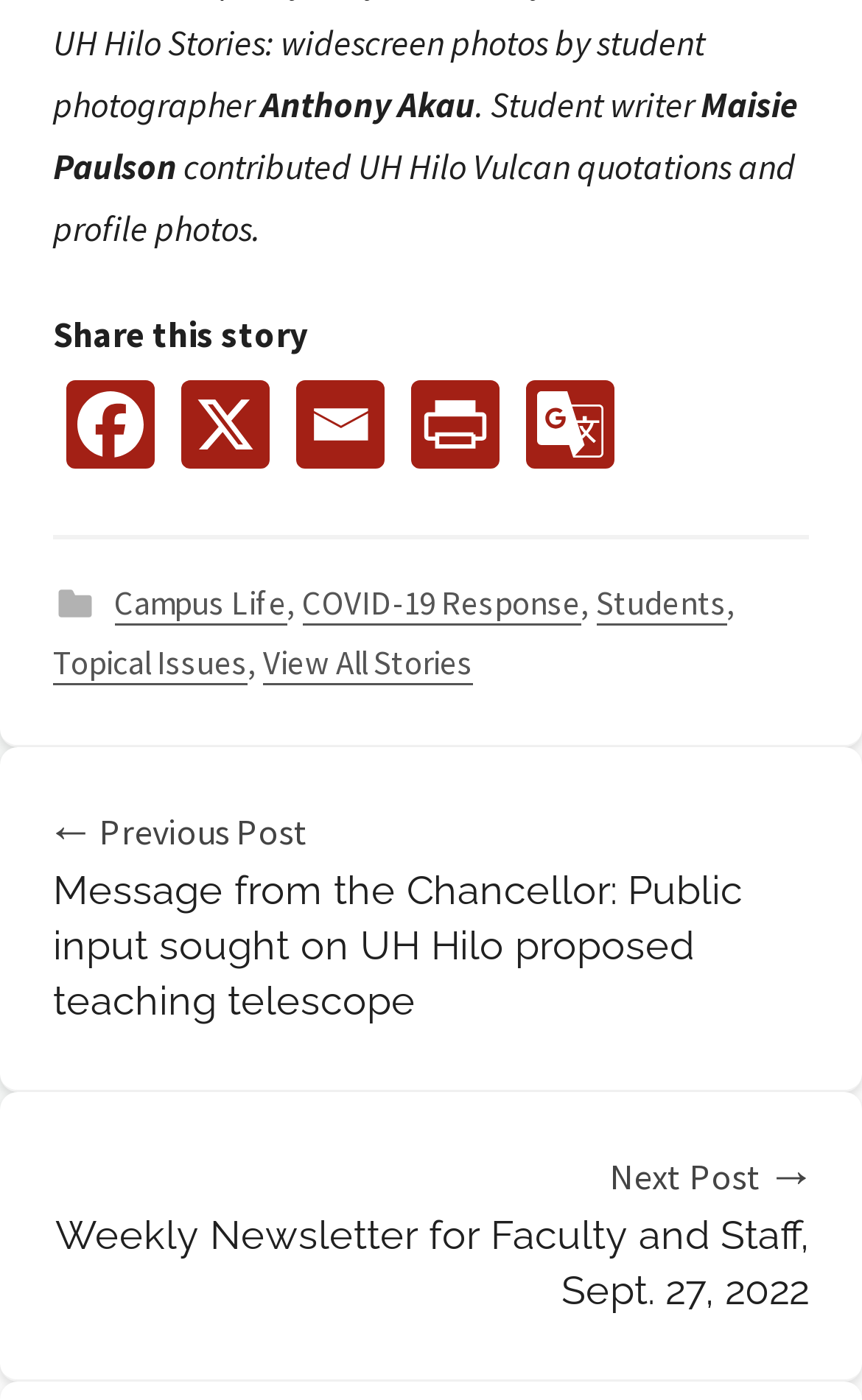Who is the student writer?
Using the image, respond with a single word or phrase.

Maisie Paulson